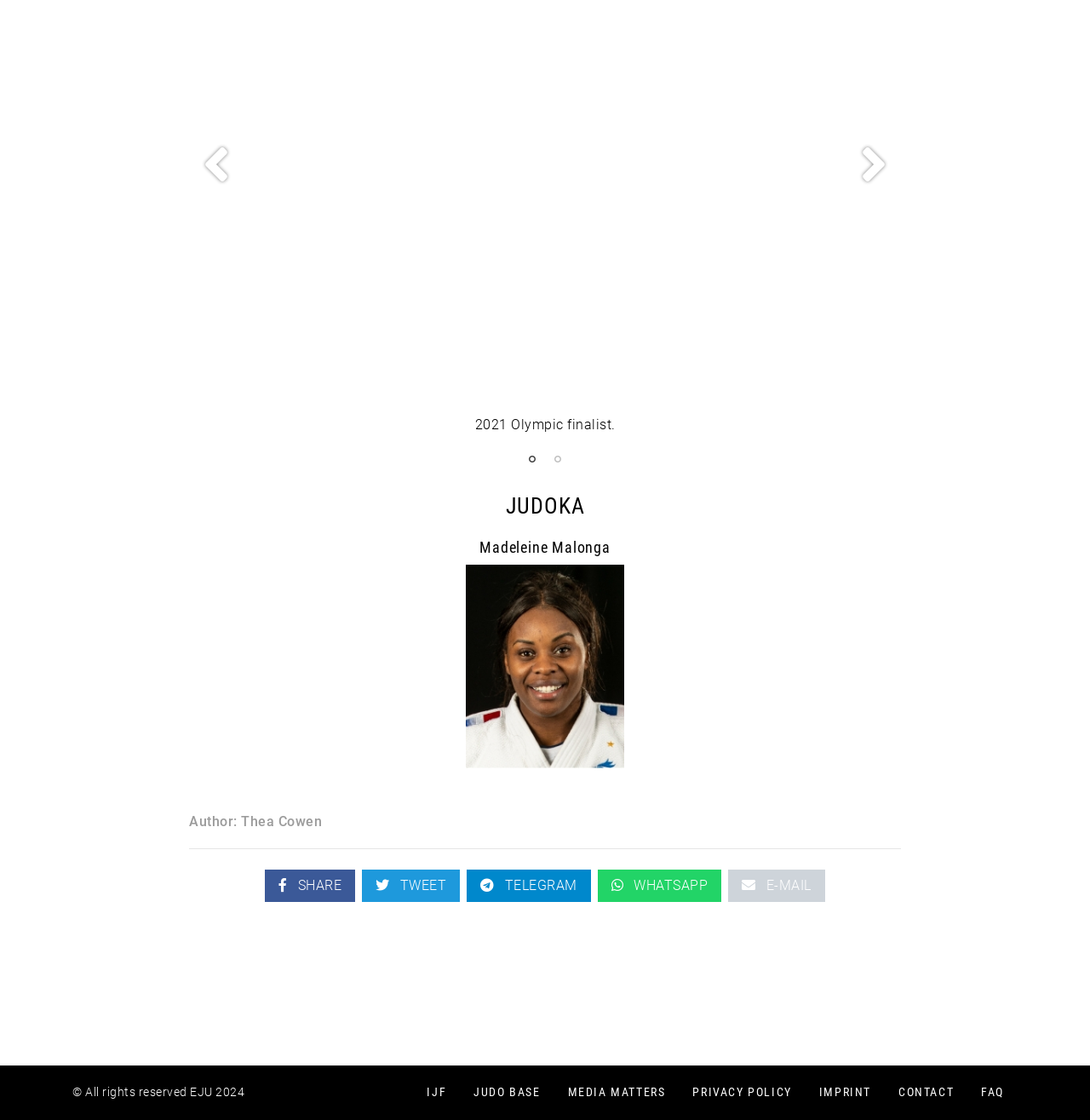Determine the bounding box coordinates for the region that must be clicked to execute the following instruction: "Go to the IJF website".

[0.379, 0.951, 0.422, 1.0]